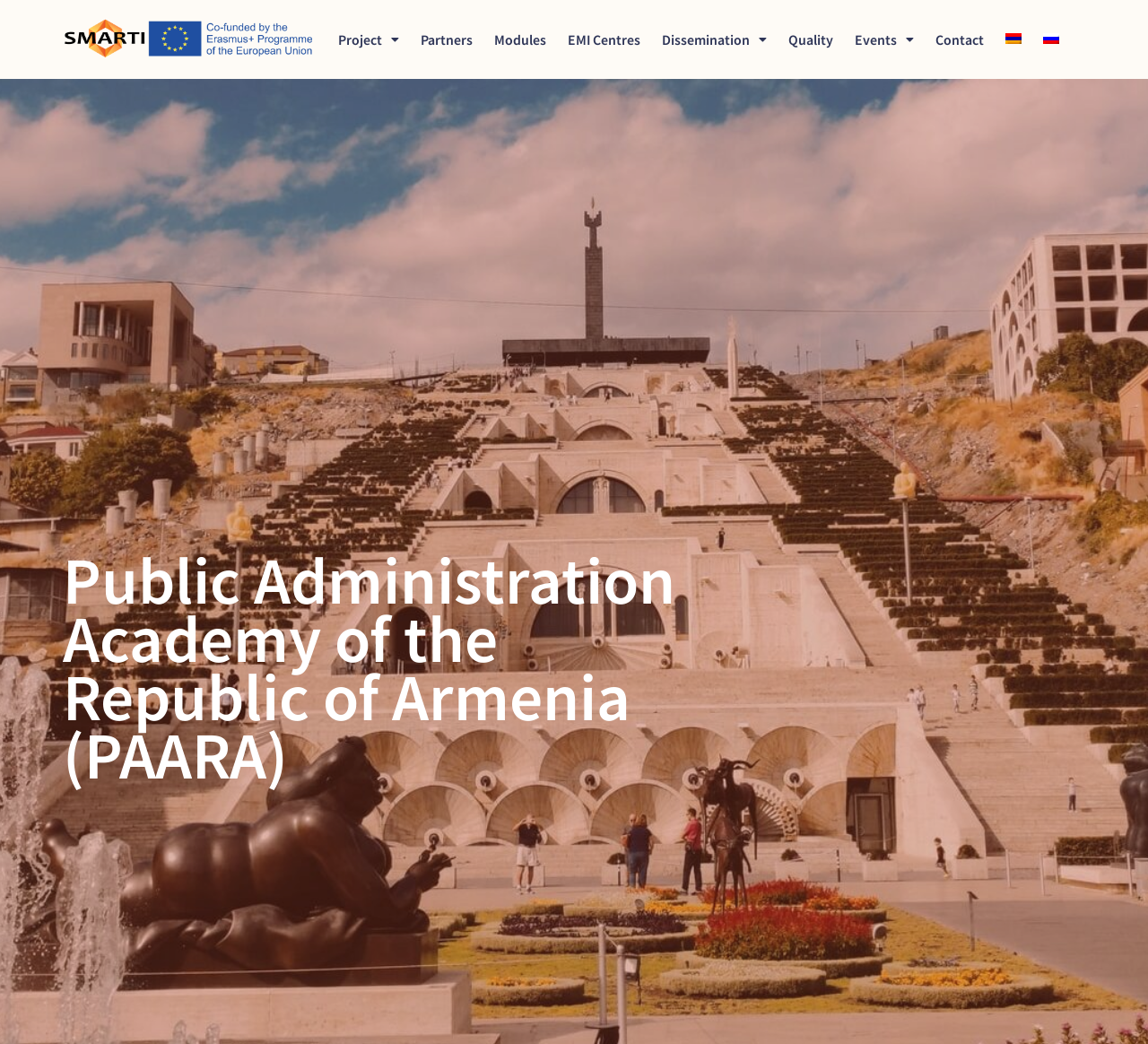What type of content is available under the 'Dissemination' link?
Look at the screenshot and give a one-word or phrase answer.

Information related to dissemination